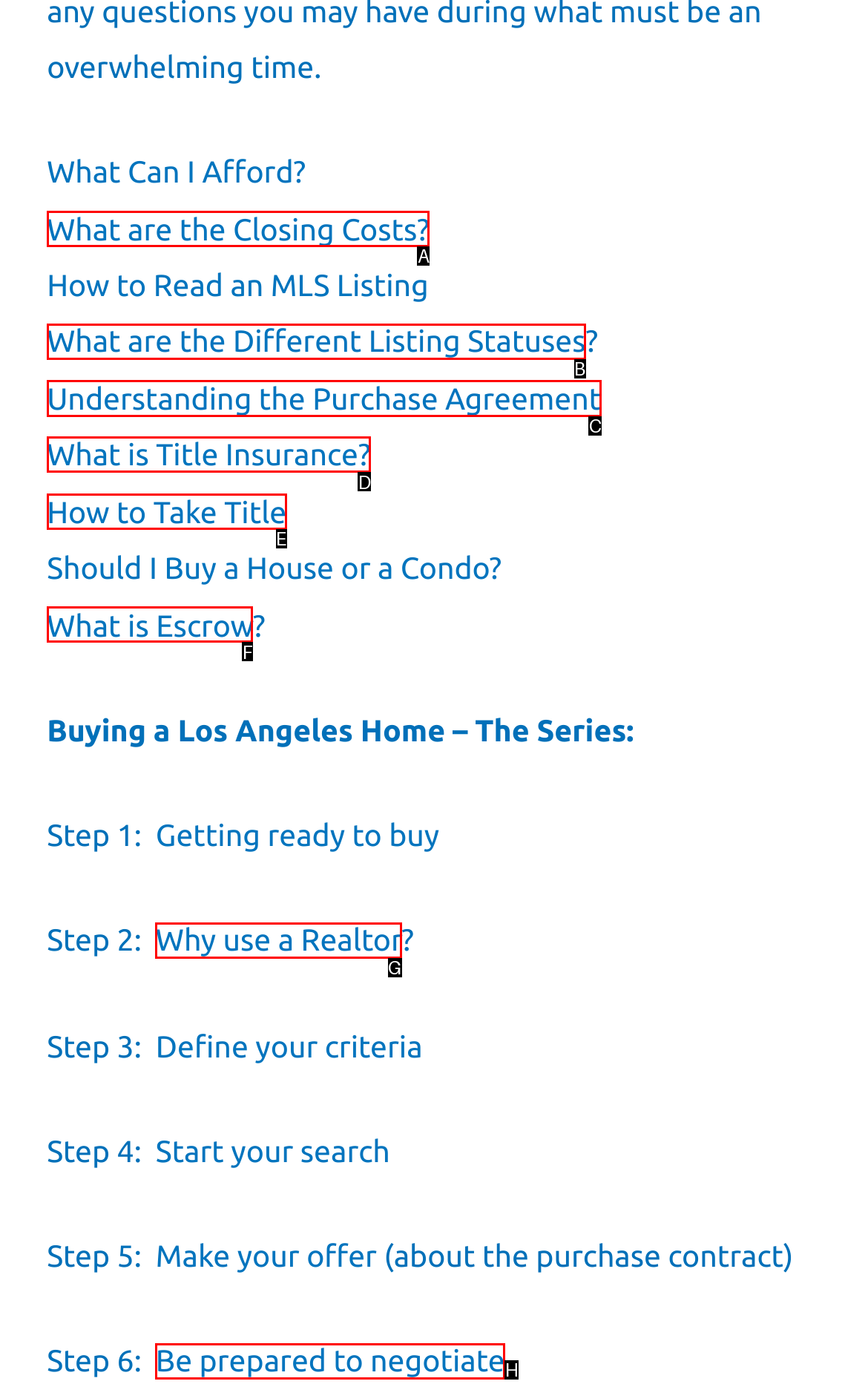Identify the correct lettered option to click in order to perform this task: Read 'Understanding the Purchase Agreement'. Respond with the letter.

C